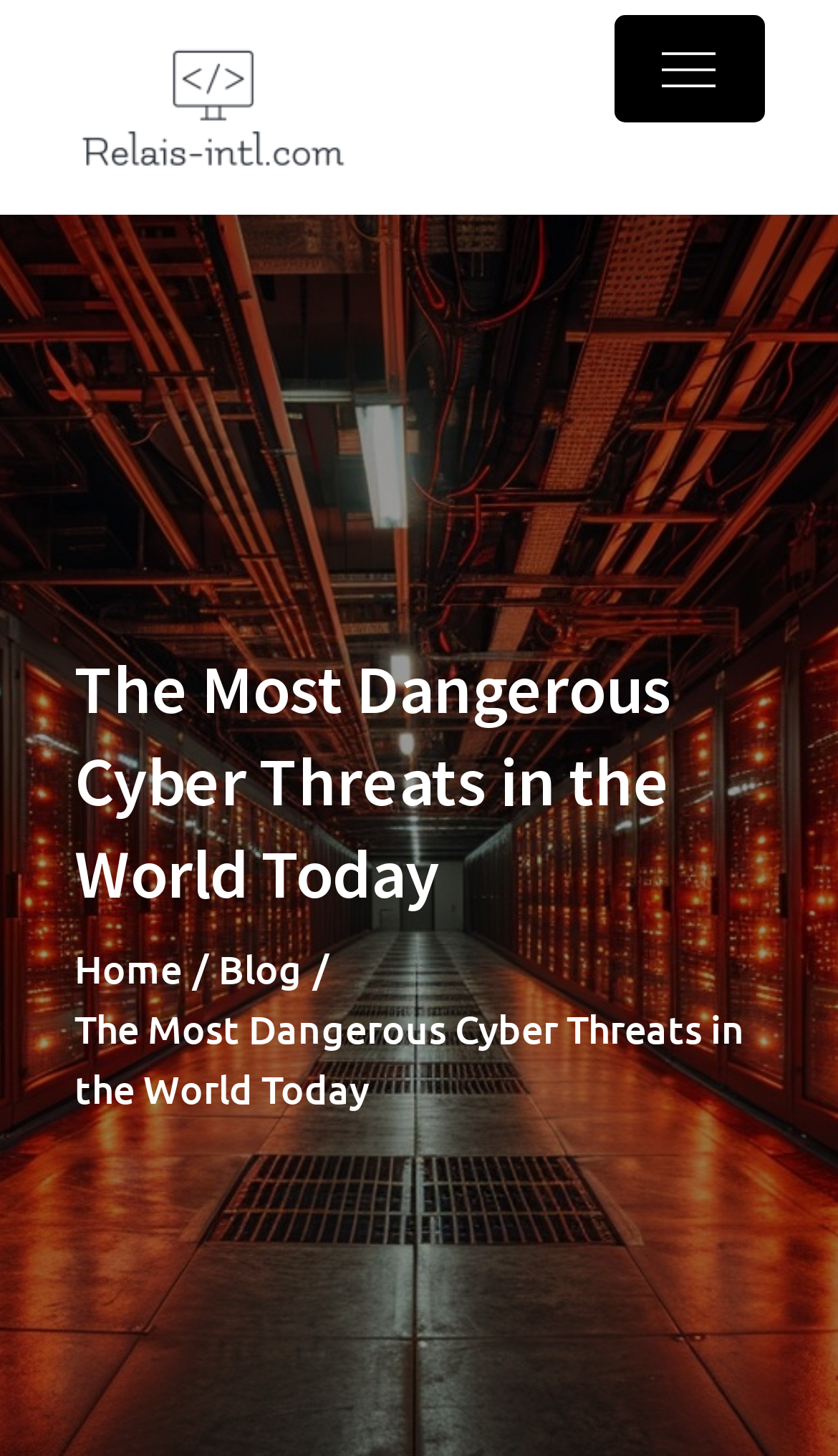What is the website's domain name?
Based on the visual, give a brief answer using one word or a short phrase.

relais-intl.com